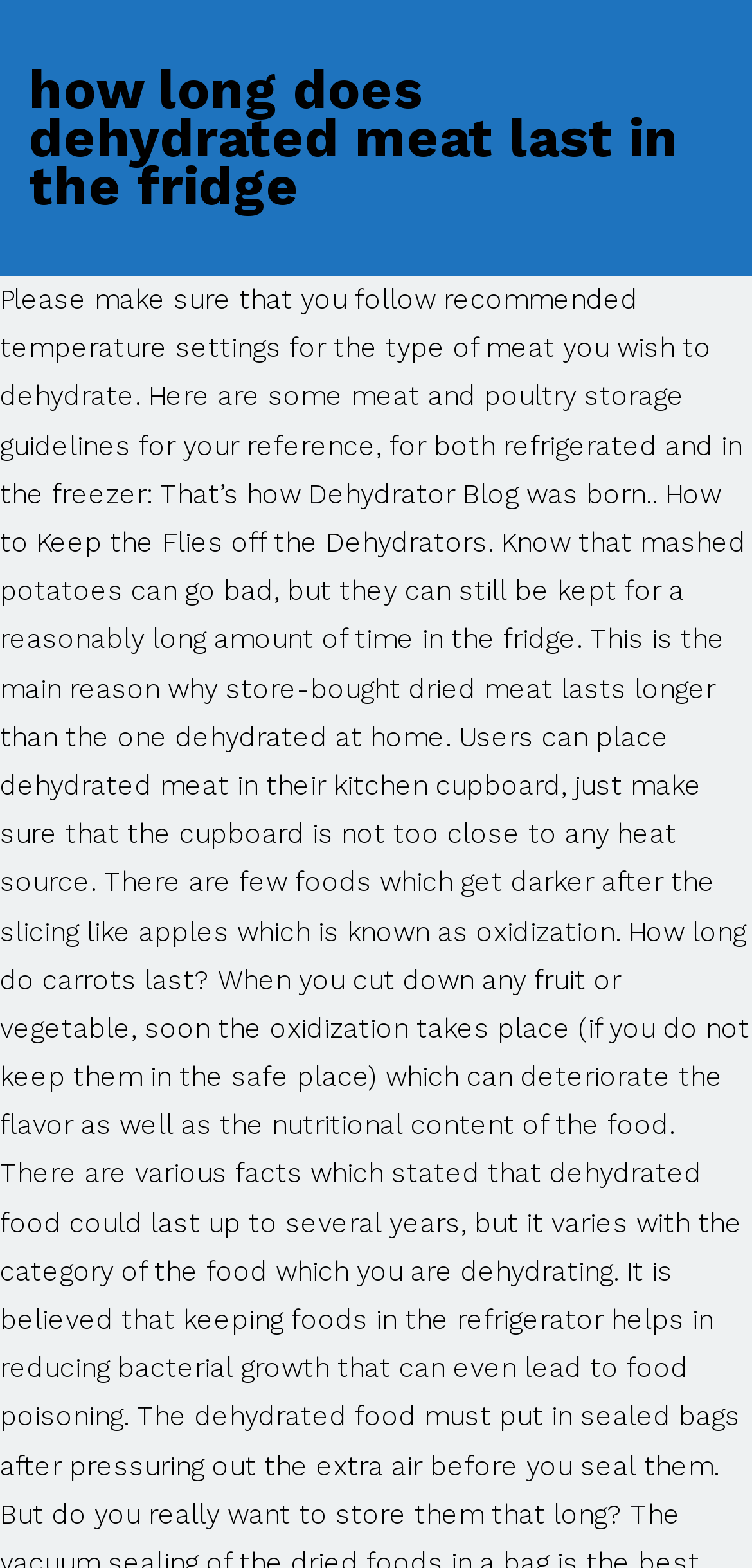Please locate and generate the primary heading on this webpage.

how long does dehydrated meat last in the fridge